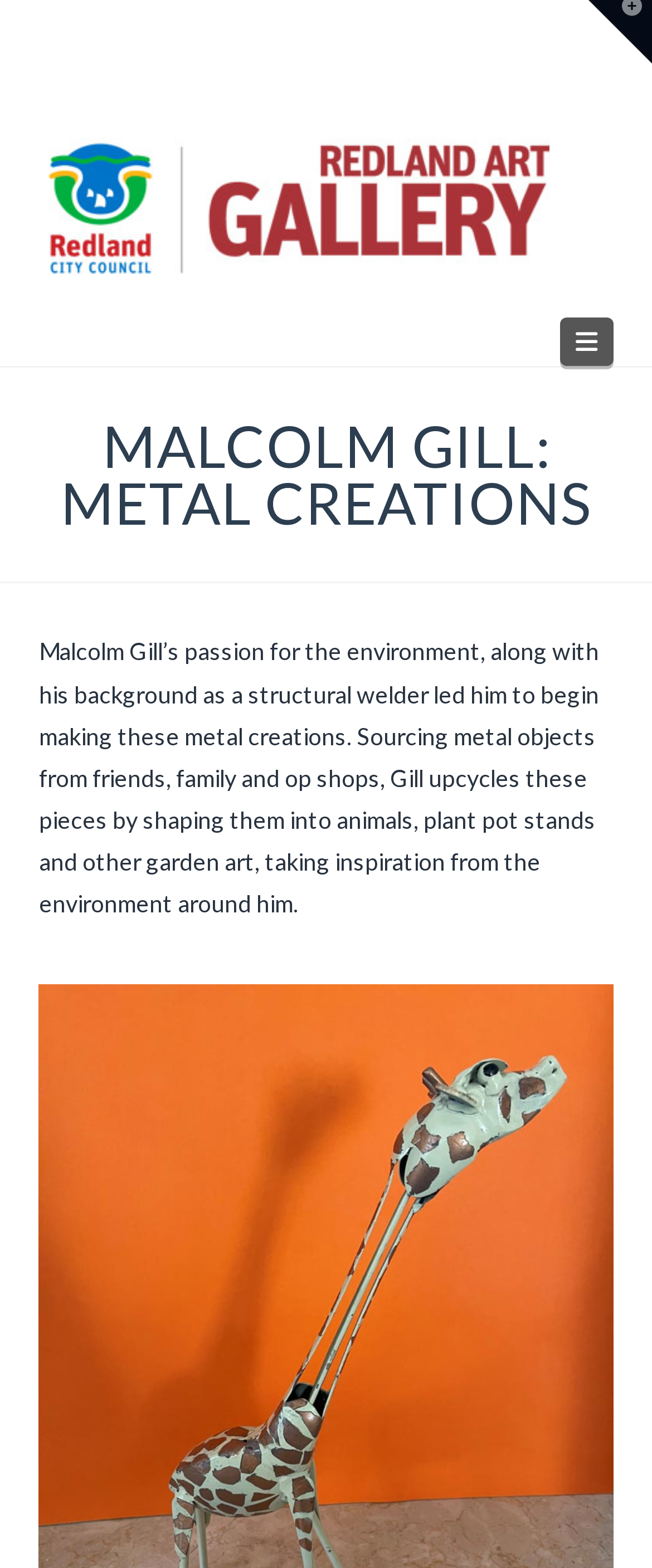Determine the bounding box coordinates of the UI element described by: "parent_node: Navigation".

[0.06, 0.075, 0.868, 0.171]